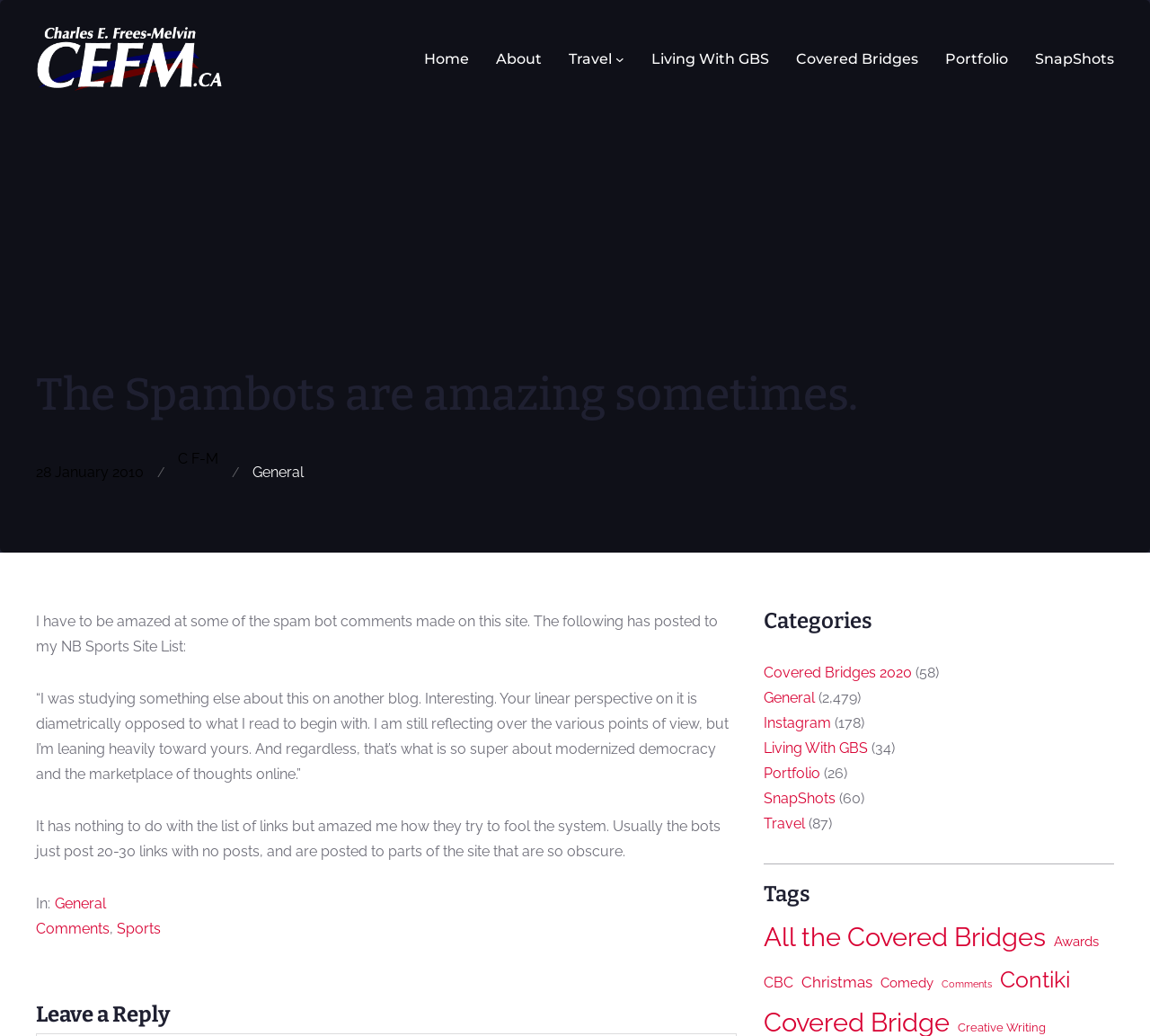Please identify the coordinates of the bounding box that should be clicked to fulfill this instruction: "Click on the 'All the Covered Bridges' link under 'Tags'".

[0.664, 0.883, 0.909, 0.927]